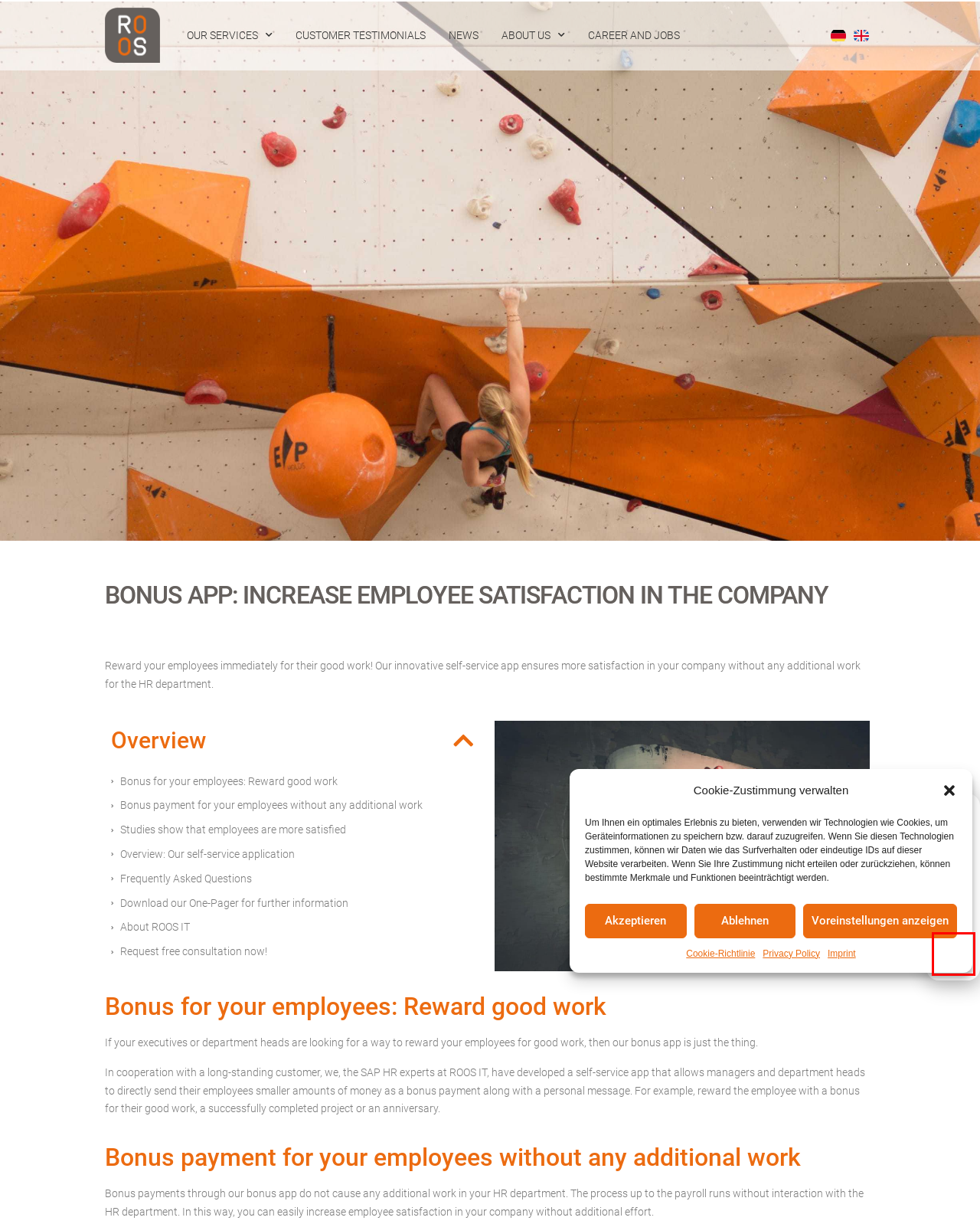A screenshot of a webpage is provided, featuring a red bounding box around a specific UI element. Identify the webpage description that most accurately reflects the new webpage after interacting with the selected element. Here are the candidates:
A. Career and Jobs | ROOS IT
B. XING
C. Customer Testimonials | ROOS IT
D. News from ROOS IT | ROOS IT
E. Privacy Policy | ROOS IT
F. Imprint | ROOS IT
G. Cookie-Richtlinie (EU) | ROOS IT
H. SAP Fiori Software and Application Development | ROOS IT

B